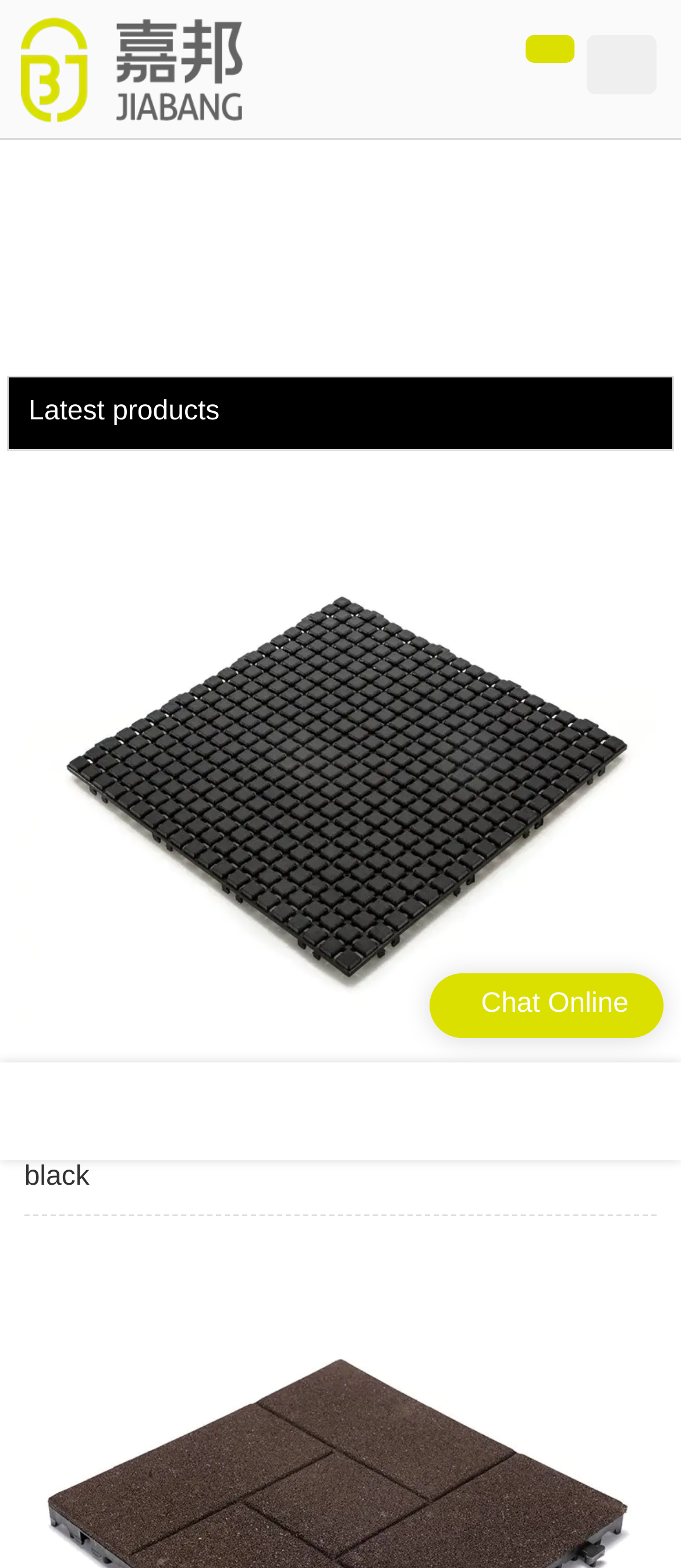Given the following UI element description: "alt="Logo | Jiabang Decking Tiles"", find the bounding box coordinates in the webpage screenshot.

[0.03, 0.011, 0.357, 0.078]